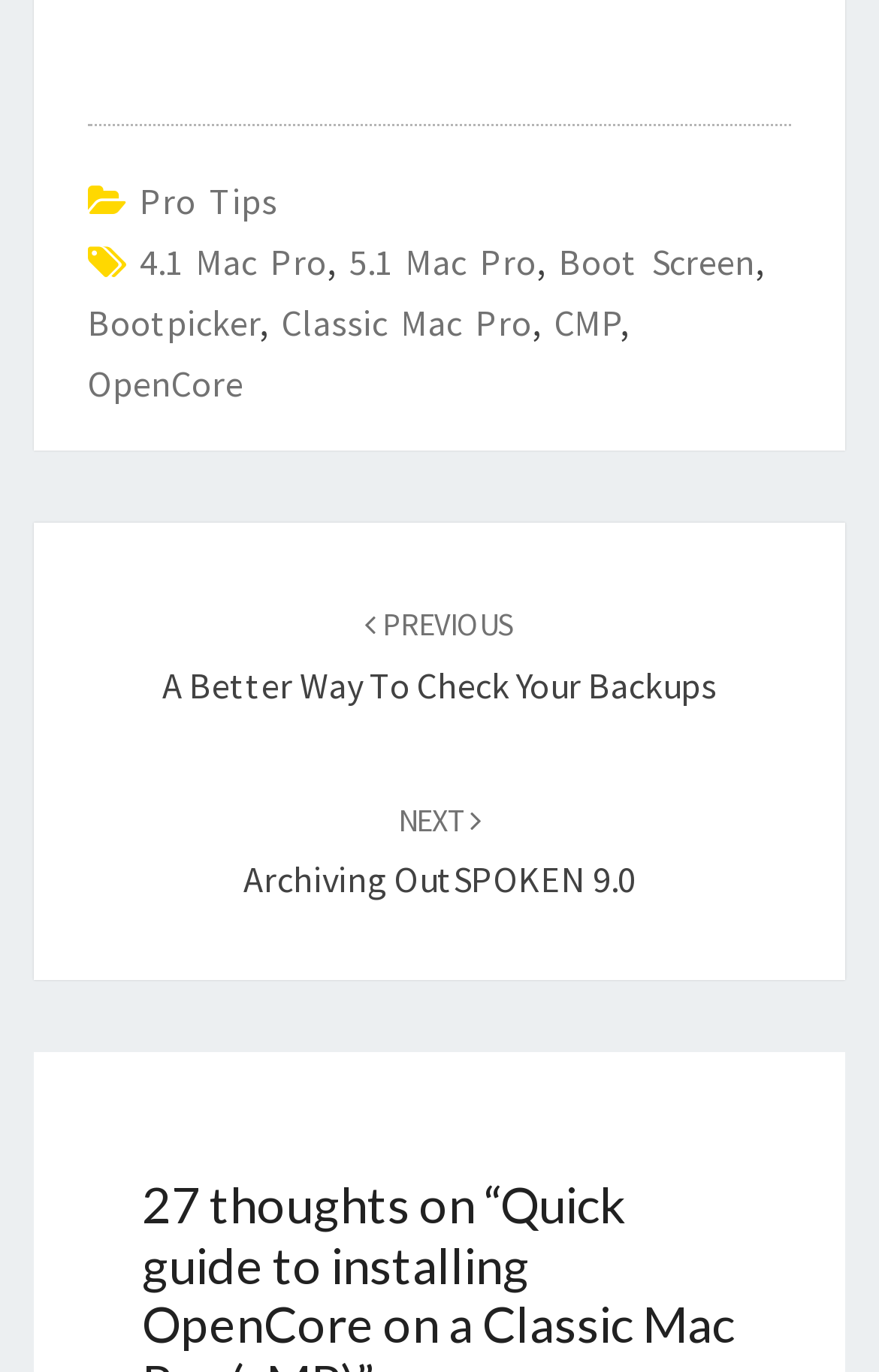Use one word or a short phrase to answer the question provided: 
What is the last link in the footer?

OpenCore